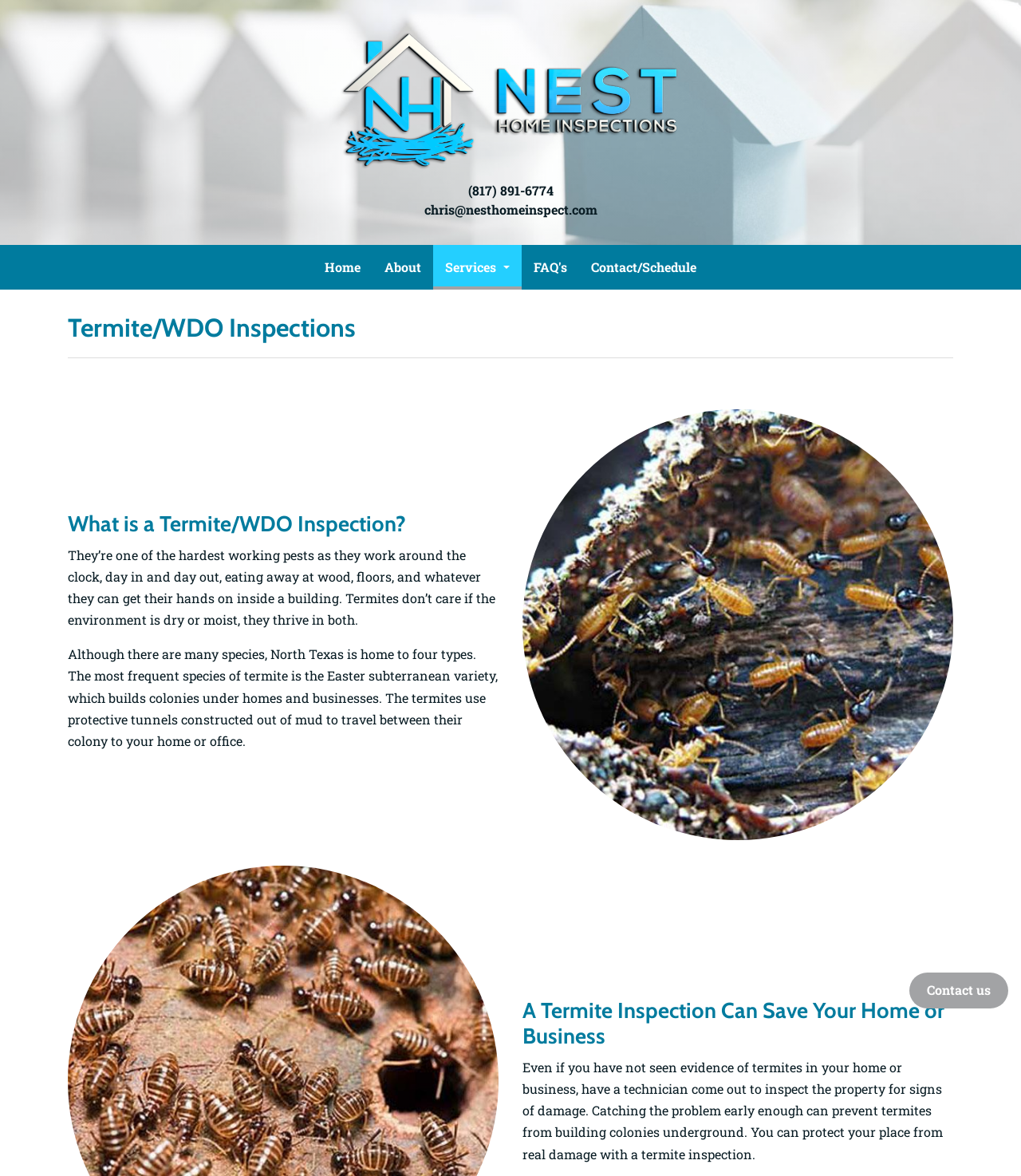Please provide a comprehensive response to the question below by analyzing the image: 
What is the contact information provided on the webpage?

The webpage provides a phone number '(817) 891-6774' and an email 'chris@nesthomeinspect.com' as contact information, which can be found in the header section of the webpage.